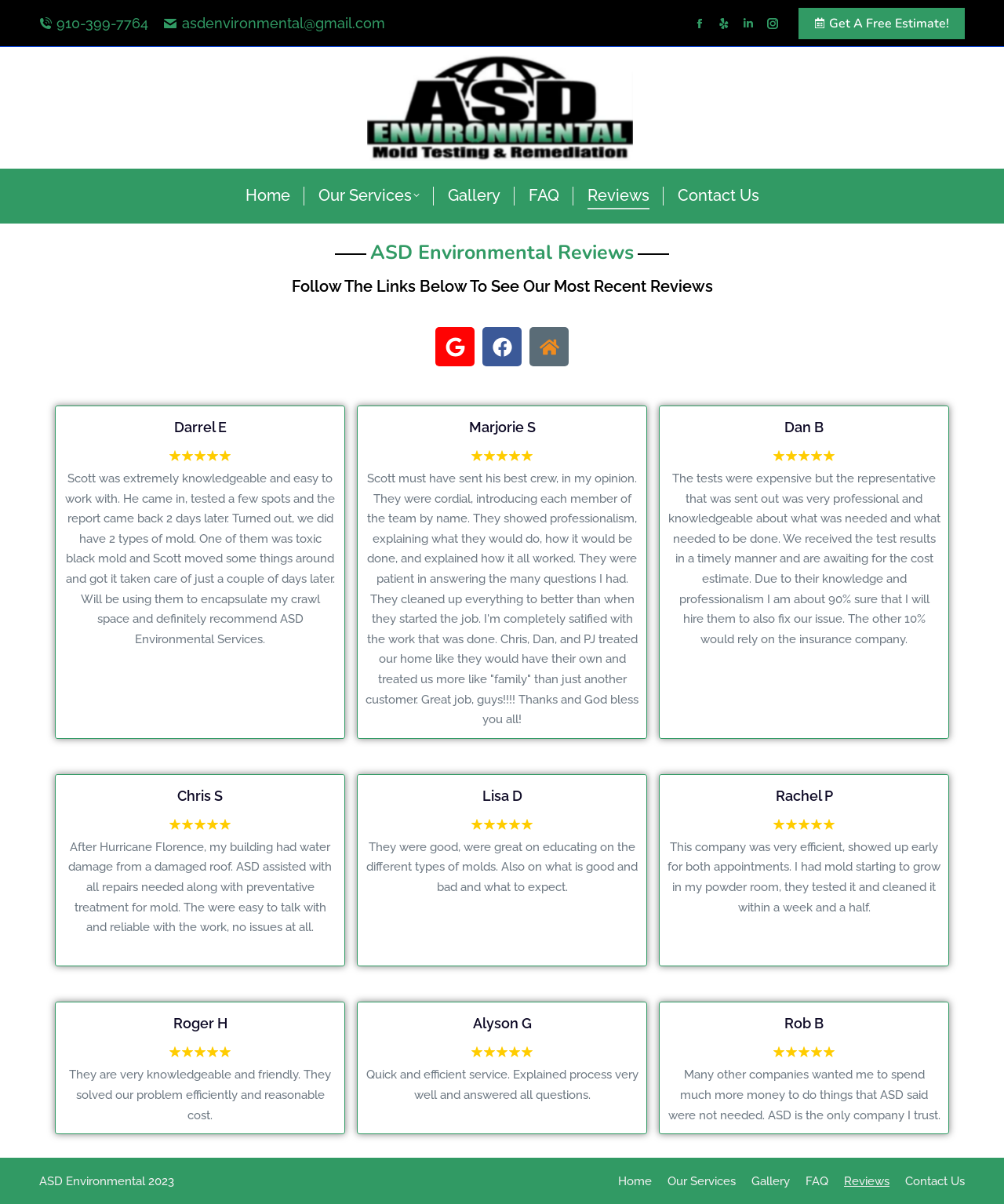Find the bounding box of the UI element described as follows: "Weddings".

None